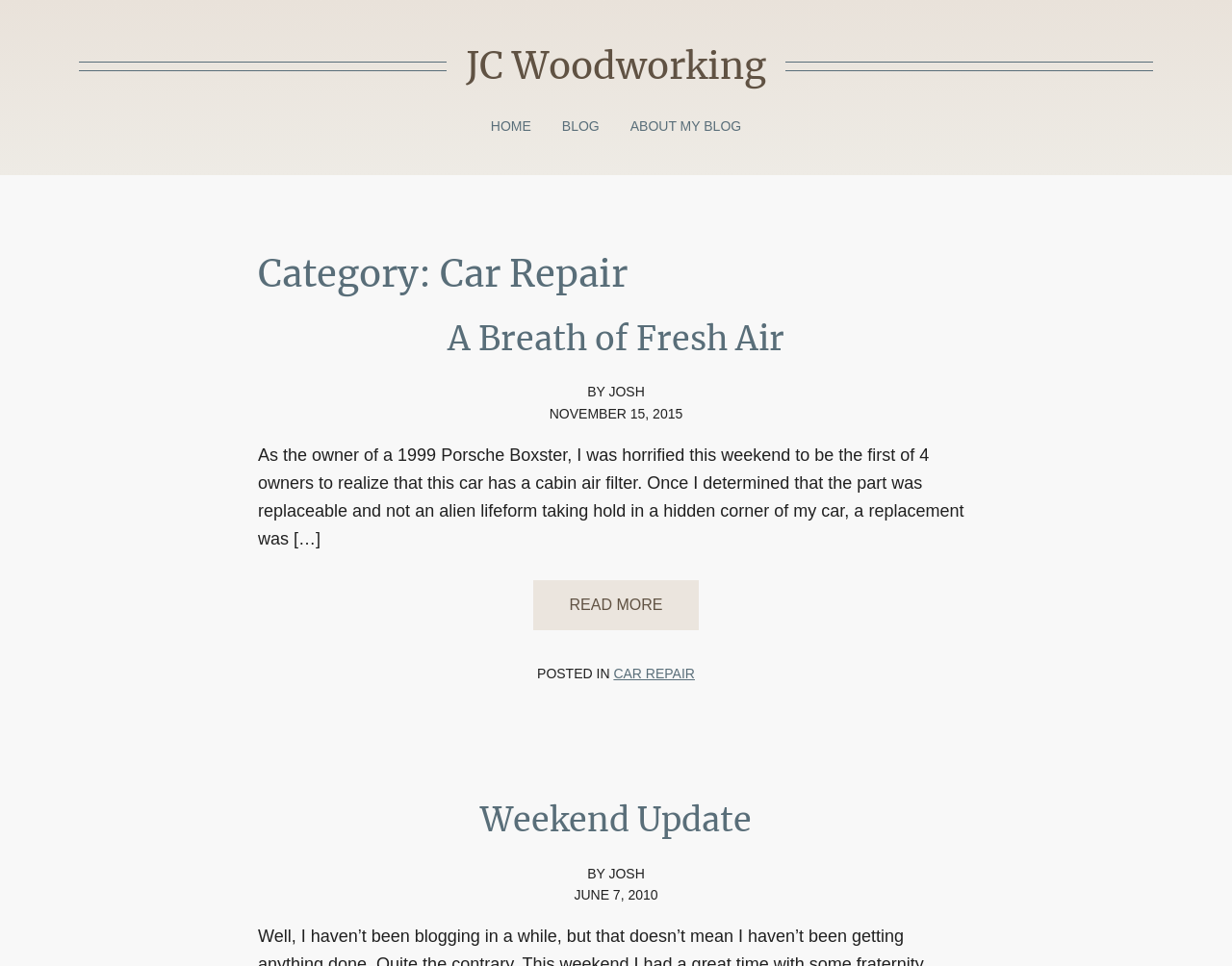Predict the bounding box coordinates for the UI element described as: "About my blog". The coordinates should be four float numbers between 0 and 1, presented as [left, top, right, bottom].

[0.512, 0.121, 0.602, 0.141]